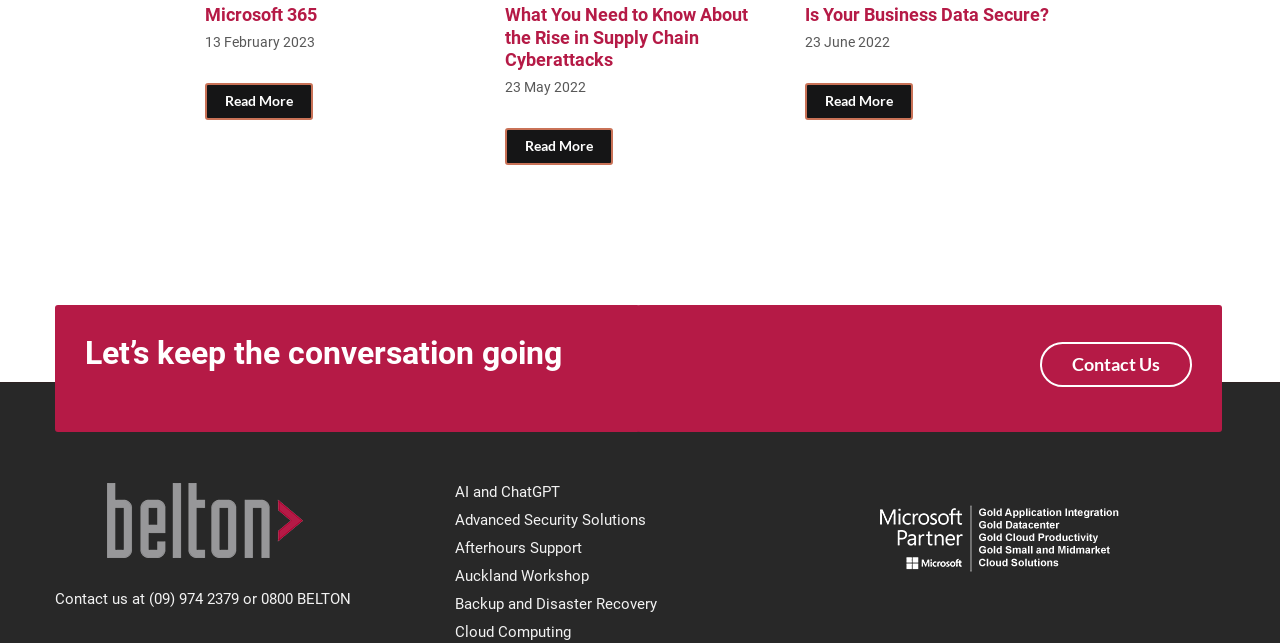Find the bounding box coordinates of the element I should click to carry out the following instruction: "View 'Is Your Business Data Secure?' article".

[0.629, 0.007, 0.82, 0.039]